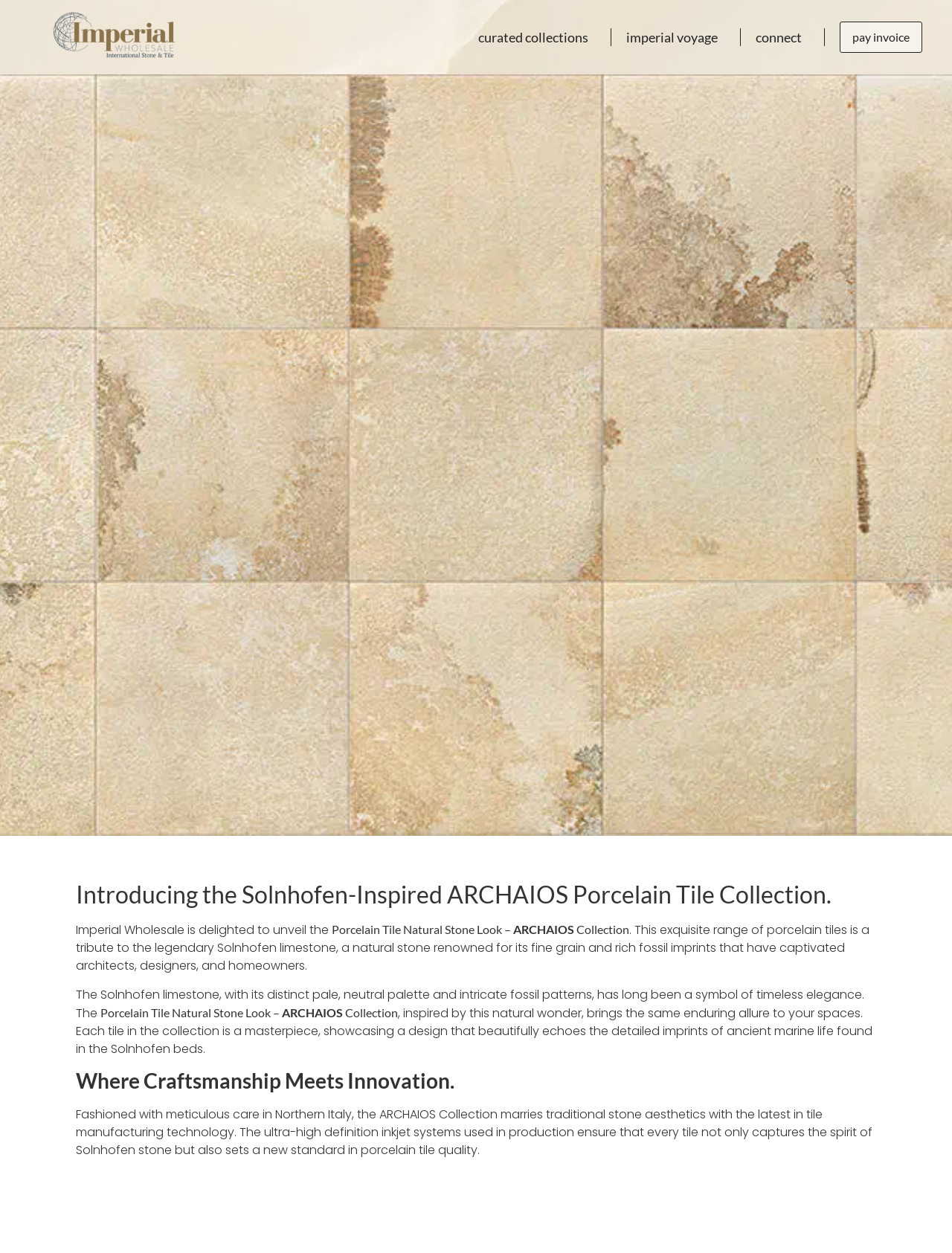What technology is used in the production of the porcelain tiles?
From the screenshot, supply a one-word or short-phrase answer.

Ultra-high definition inkjet systems